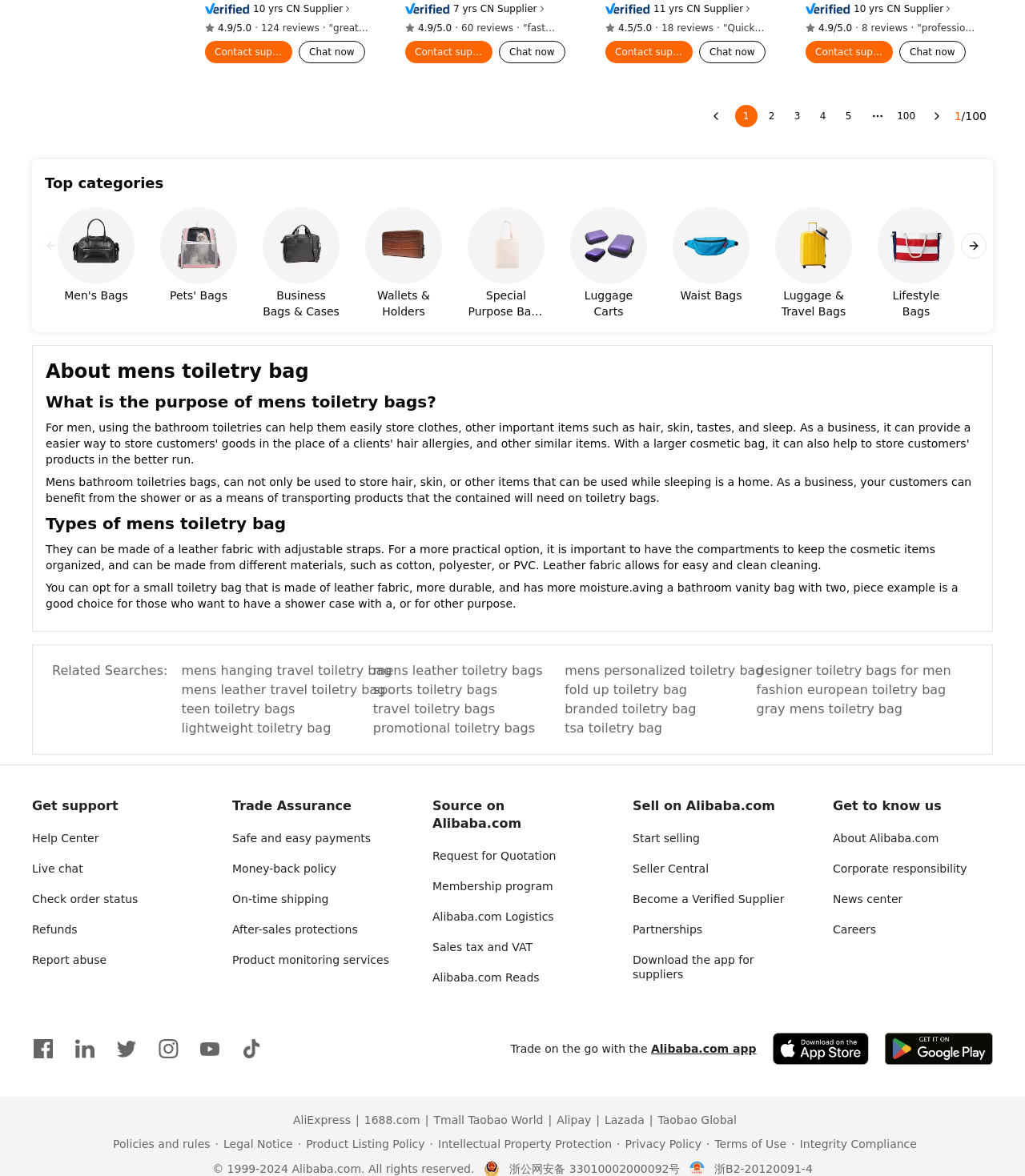Determine the bounding box coordinates of the region I should click to achieve the following instruction: "Click the 'Home' link". Ensure the bounding box coordinates are four float numbers between 0 and 1, i.e., [left, top, right, bottom].

None